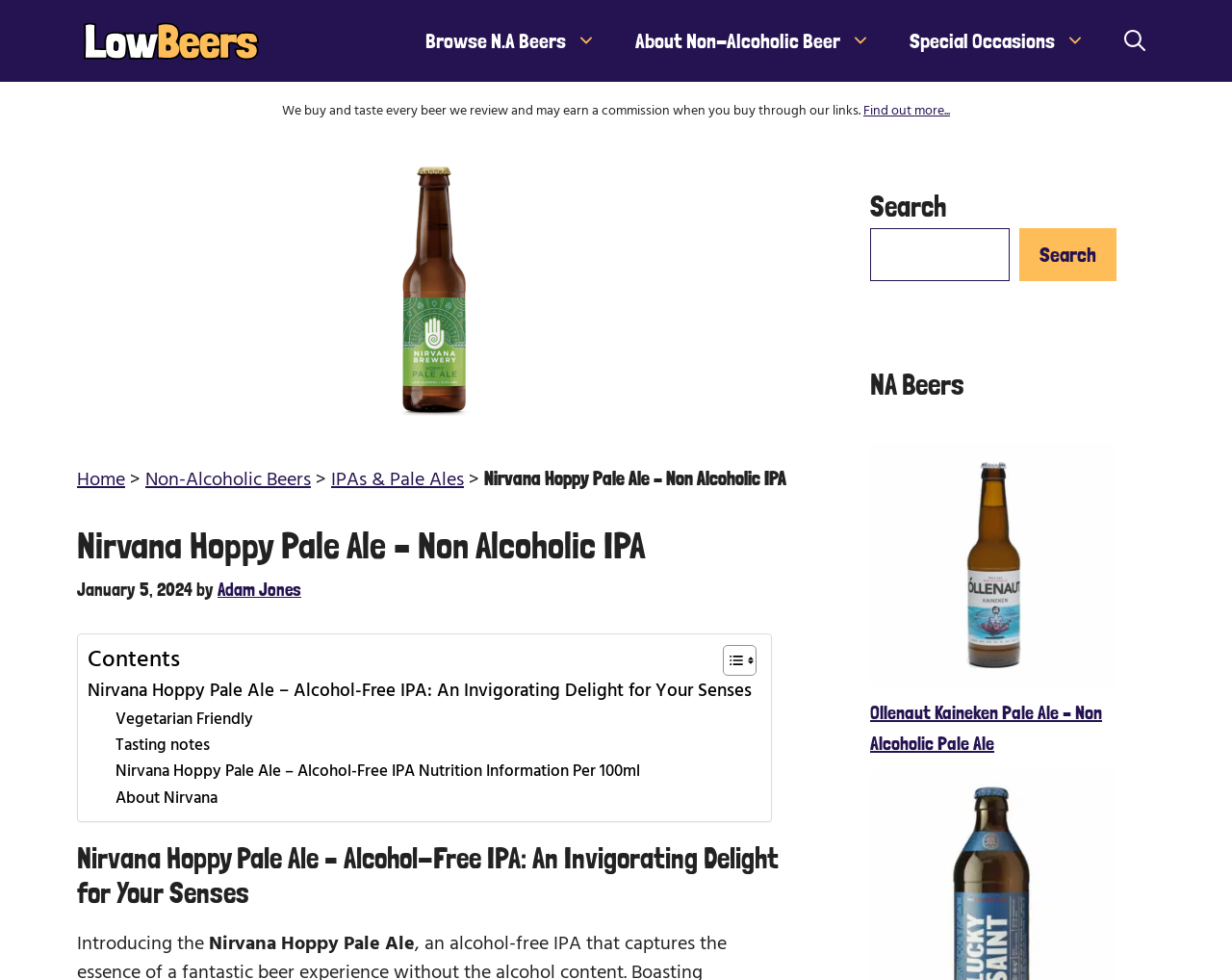Please identify the bounding box coordinates of the clickable area that will allow you to execute the instruction: "Visit the Facebook page".

None